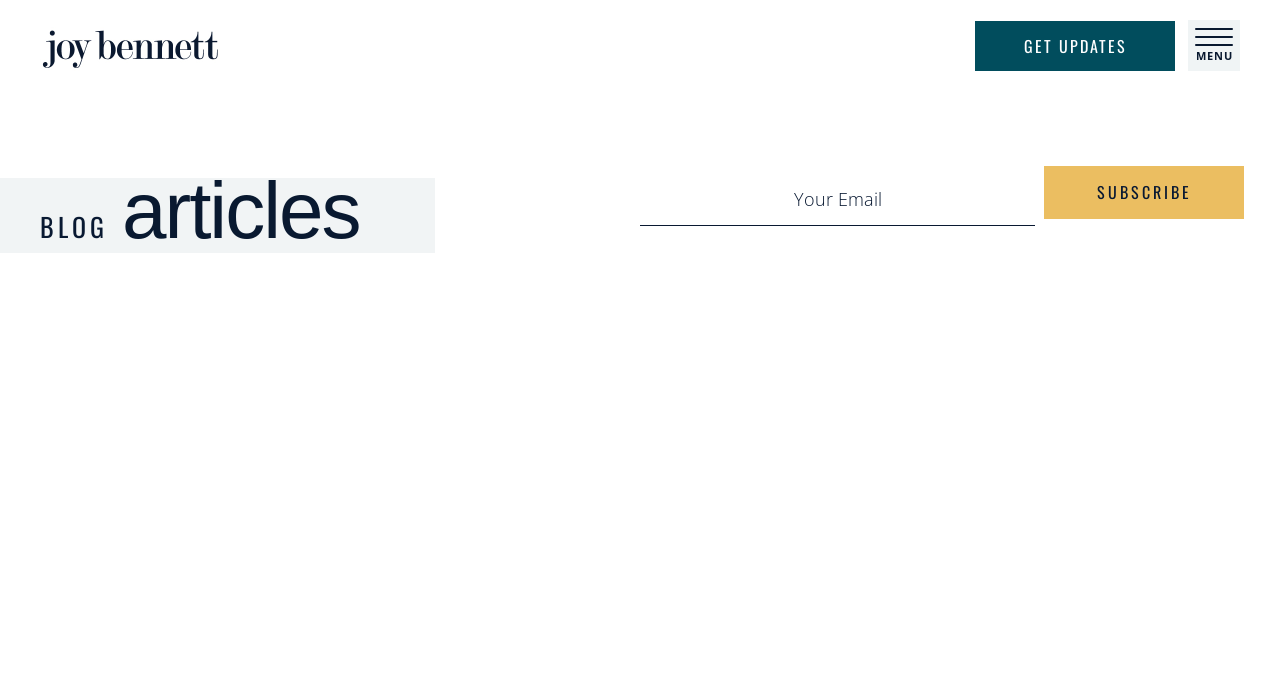Please provide the bounding box coordinates in the format (top-left x, top-left y, bottom-right x, bottom-right y). Remember, all values are floating point numbers between 0 and 1. What is the bounding box coordinate of the region described as: value="Subscribe"

[0.816, 0.239, 0.972, 0.315]